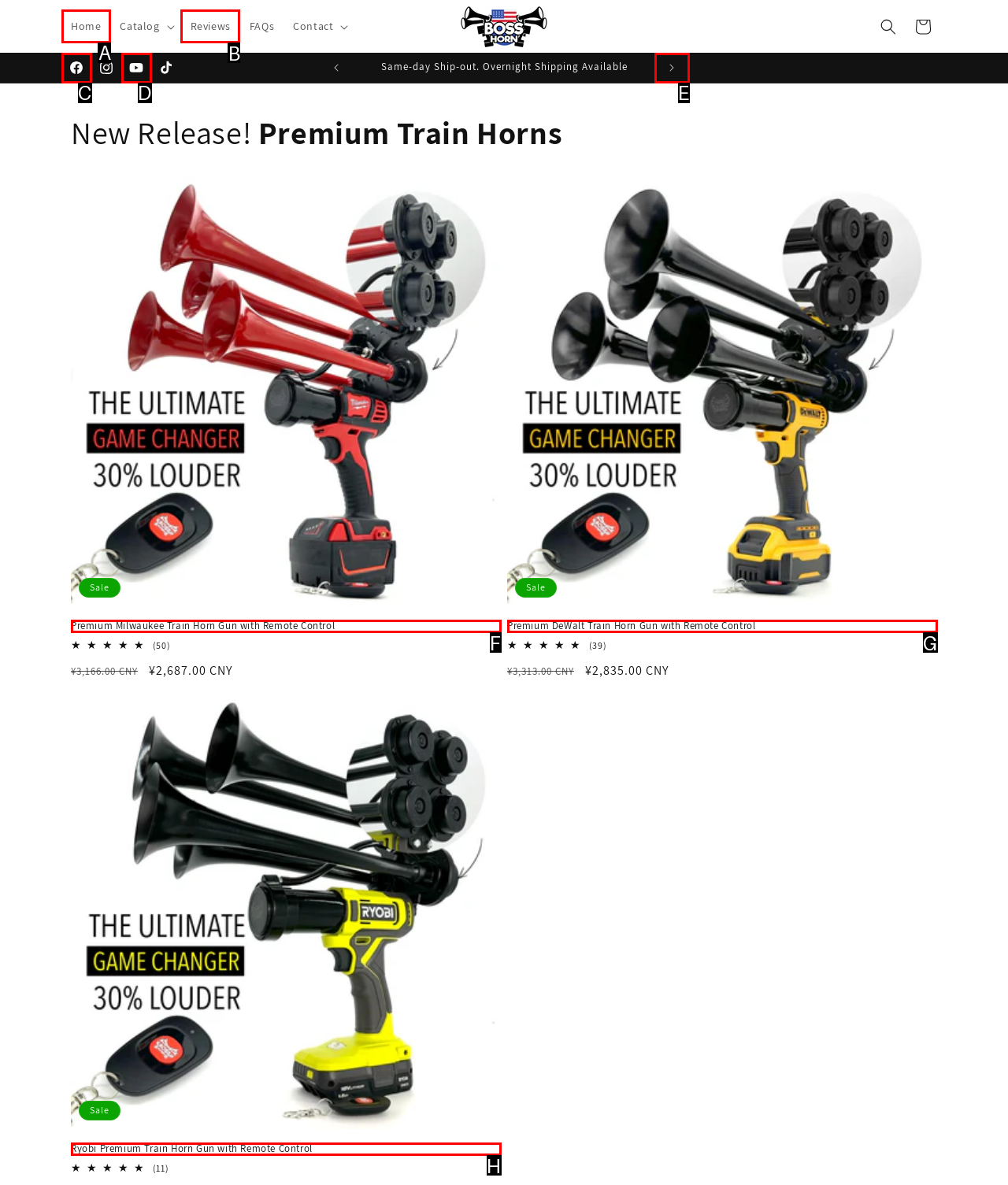Identify the HTML element to click to execute this task: Click on the 'Home' link Respond with the letter corresponding to the proper option.

A